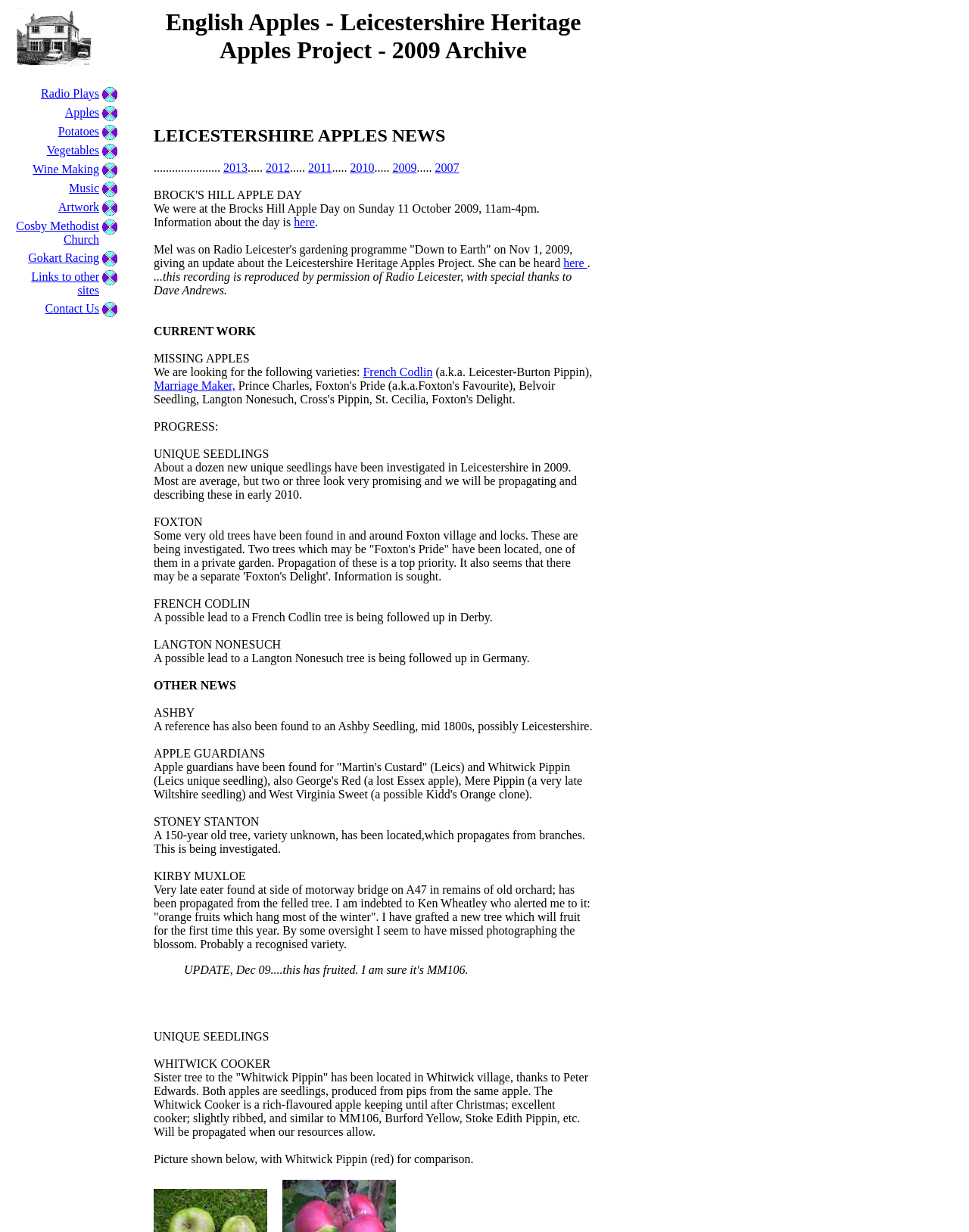Pinpoint the bounding box coordinates of the element that must be clicked to accomplish the following instruction: "Read LEICESTERSHIRE APPLES NEWS". The coordinates should be in the format of four float numbers between 0 and 1, i.e., [left, top, right, bottom].

[0.159, 0.102, 0.612, 0.119]